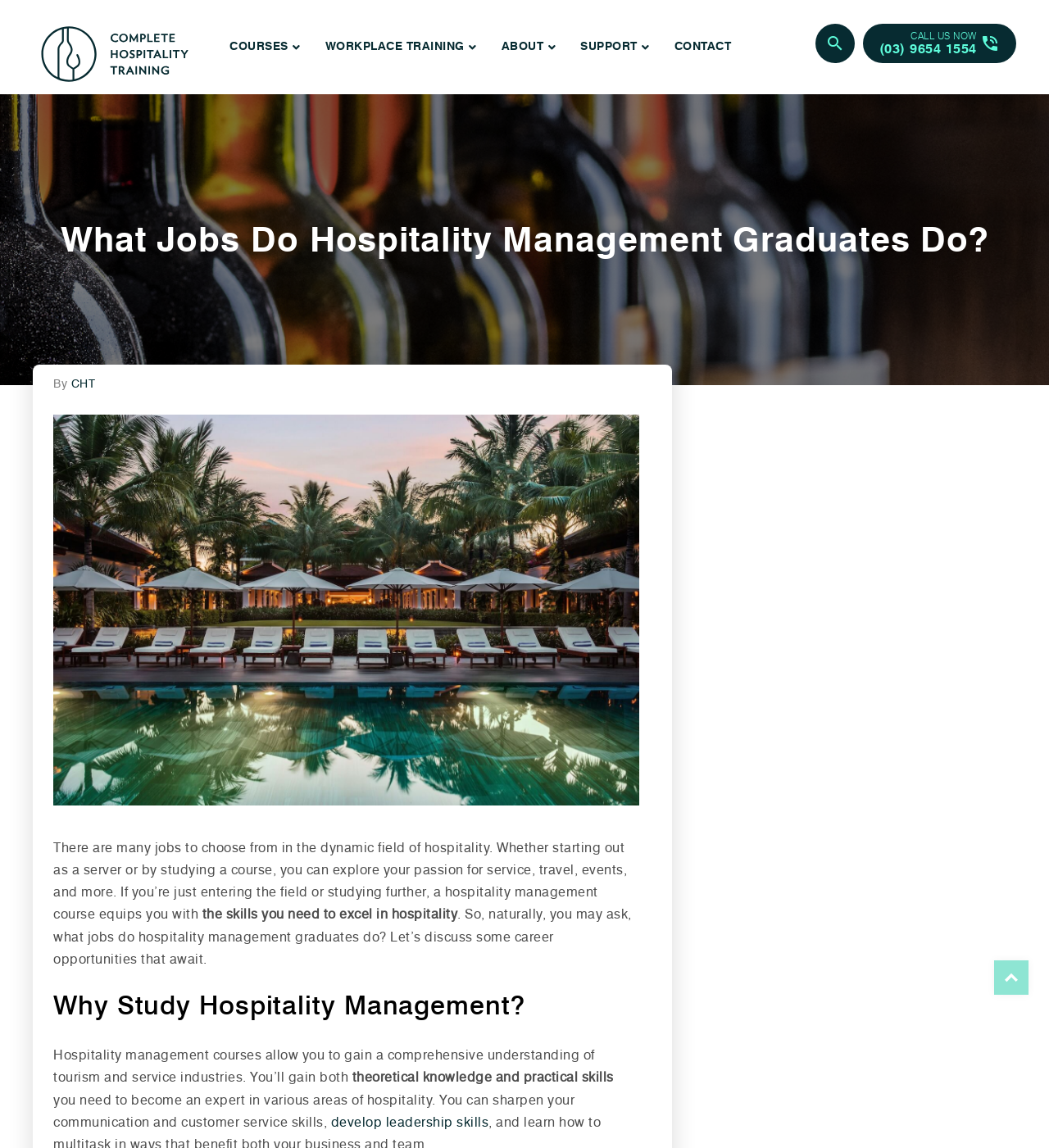Find the bounding box coordinates of the clickable region needed to perform the following instruction: "search". The coordinates should be provided as four float numbers between 0 and 1, i.e., [left, top, right, bottom].

[0.786, 0.029, 0.805, 0.046]